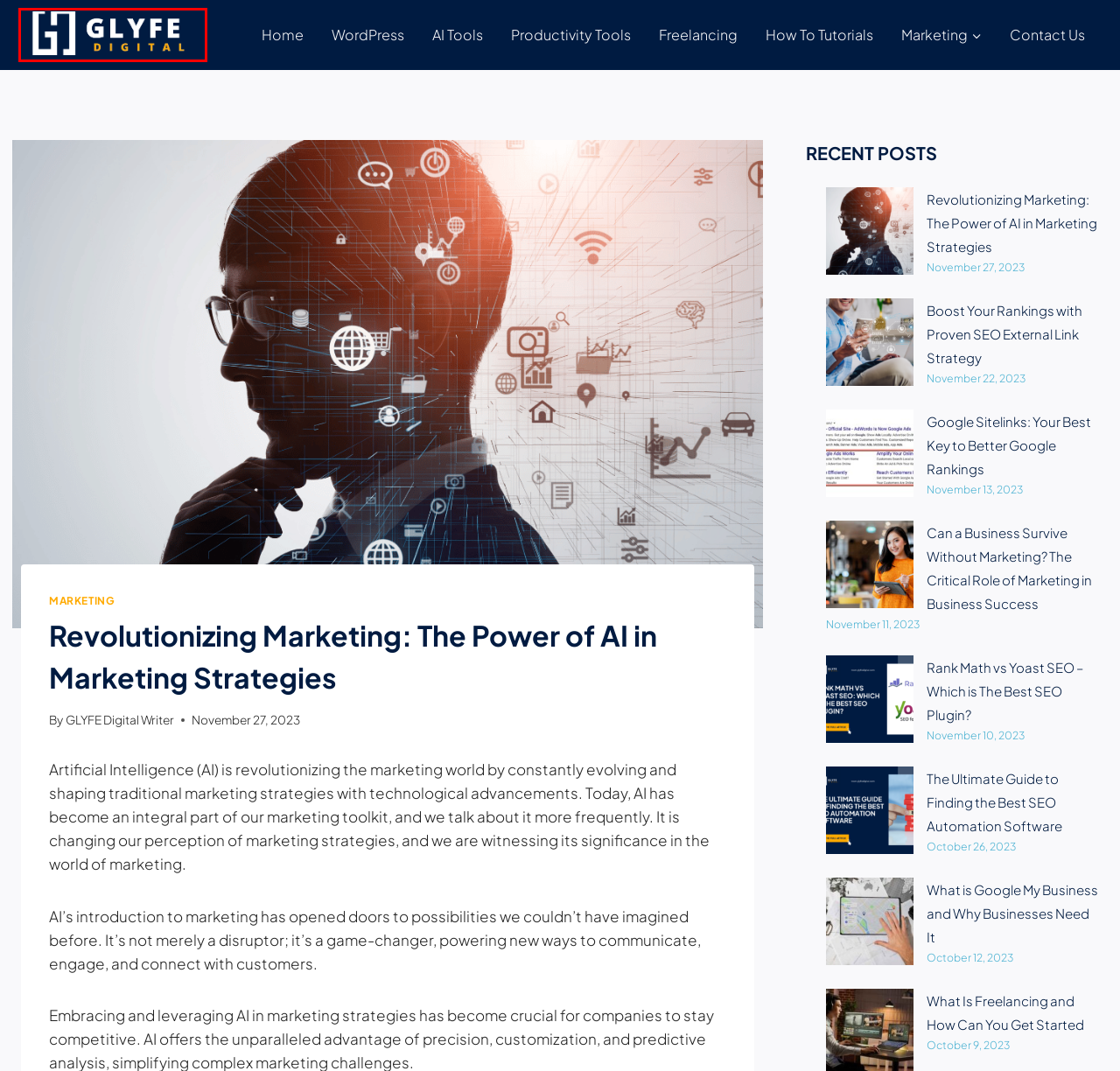Observe the screenshot of a webpage with a red bounding box around an element. Identify the webpage description that best fits the new page after the element inside the bounding box is clicked. The candidates are:
A. What is Freelancing? A Beginner's Guide to Getting Started
B. Marketing - GLYFE Digital
C. Freelancing - GLYFE Digital
D. Freelancing, AI Tools and WordPress Resources for Beginners
E. Boost Your Rankings with Proven SEO External Link Strategy - GLYFE Digital
F. How To Tutorials - GLYFE Digital
G. Productivity Tools - GLYFE Digital
H. WordPress - GLYFE Digital

D